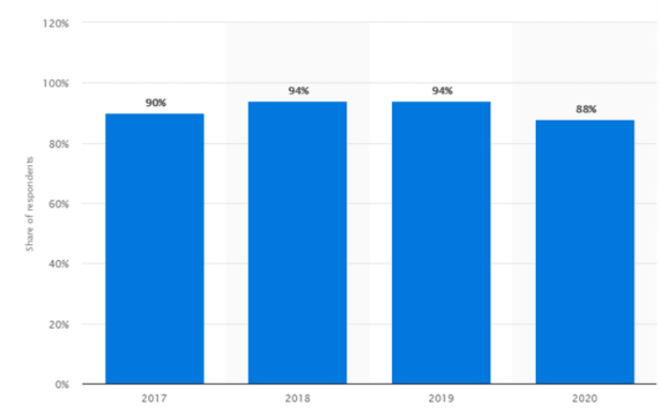In which year did the percentage of respondents using coupons decrease?
Based on the screenshot, respond with a single word or phrase.

2020